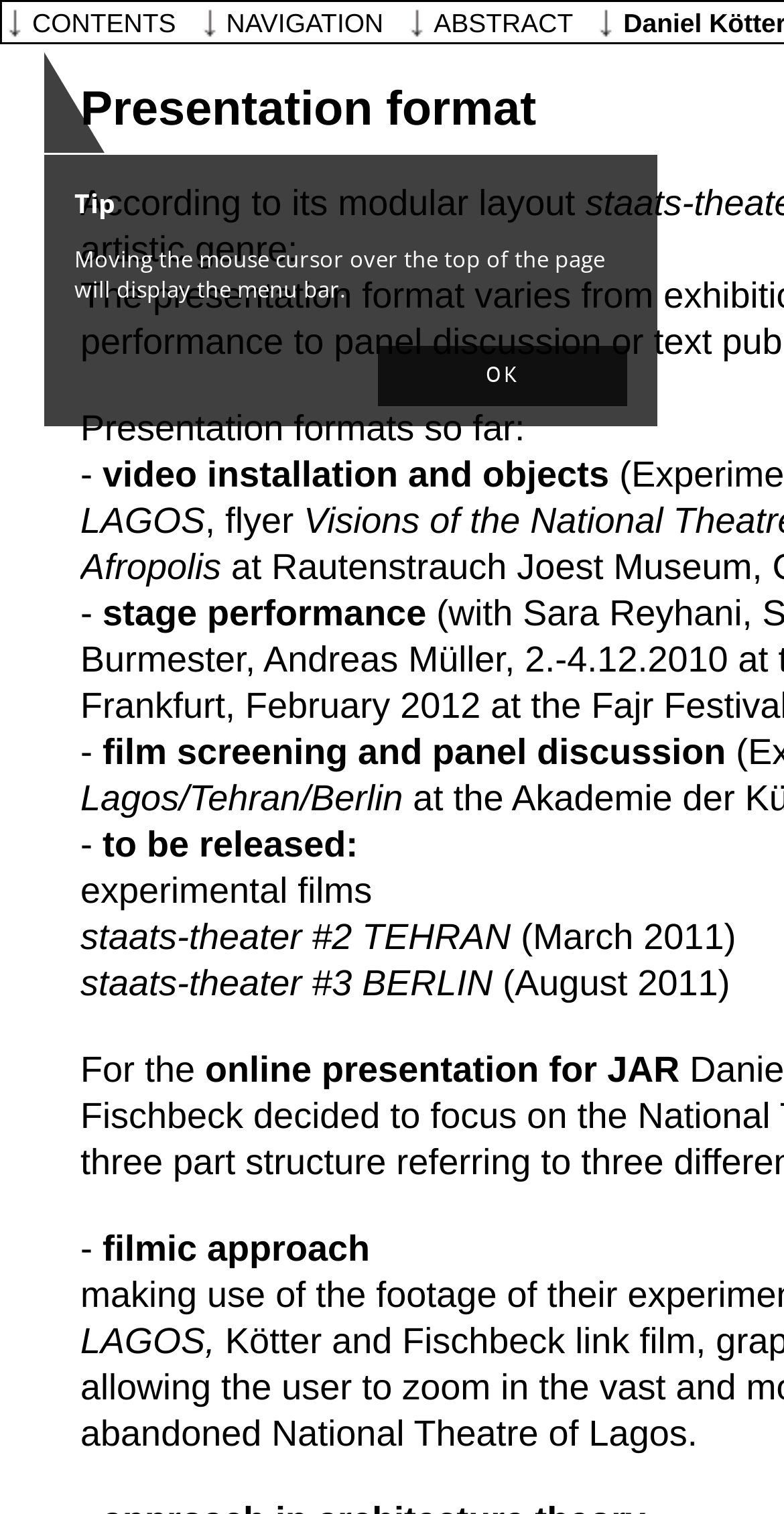Identify the bounding box coordinates for the UI element described as: "OK".

[0.482, 0.228, 0.8, 0.268]